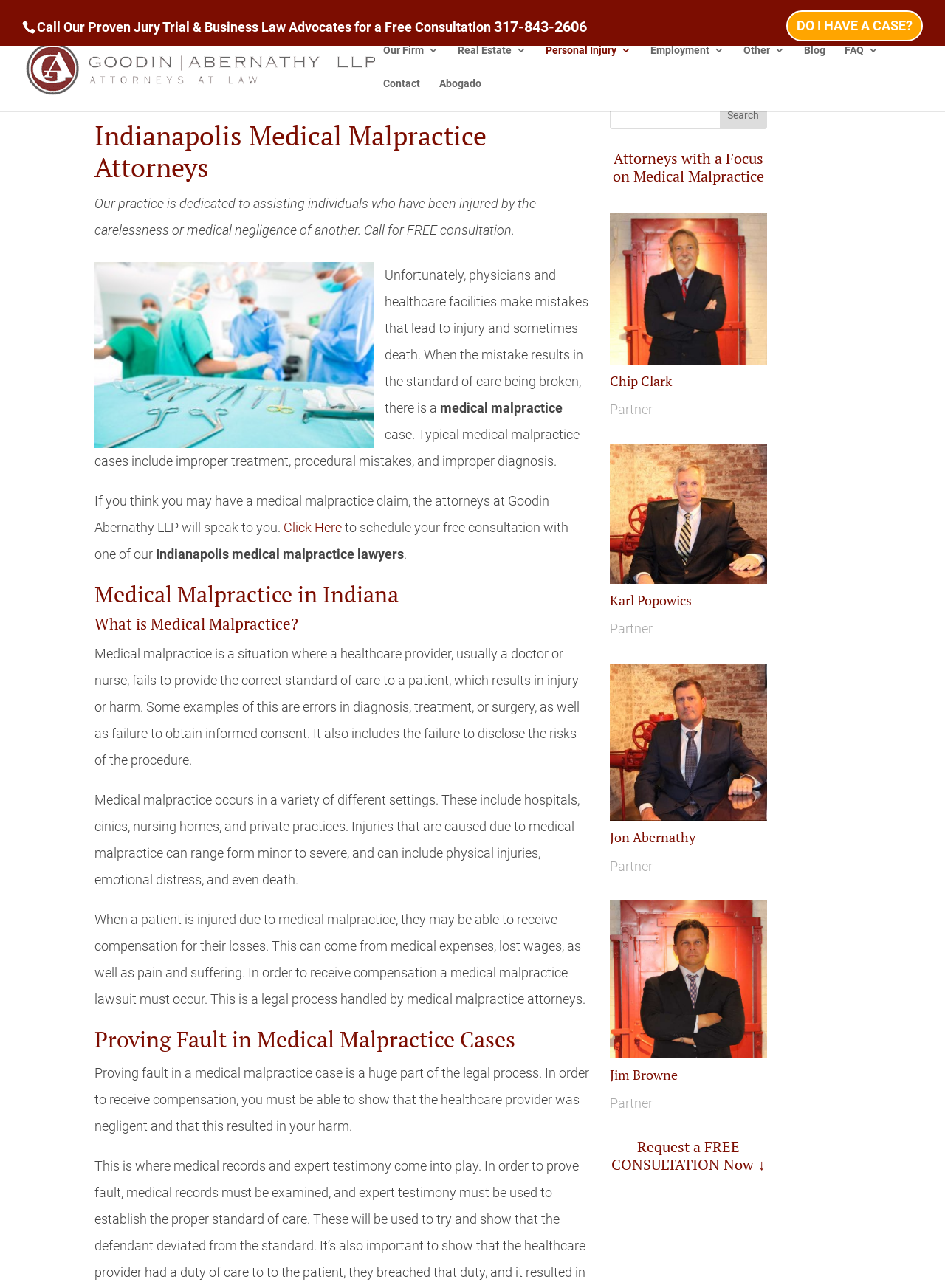Please find the bounding box coordinates for the clickable element needed to perform this instruction: "Click the 'Request a FREE CONSULTATION Now ↓' button".

[0.645, 0.883, 0.812, 0.917]